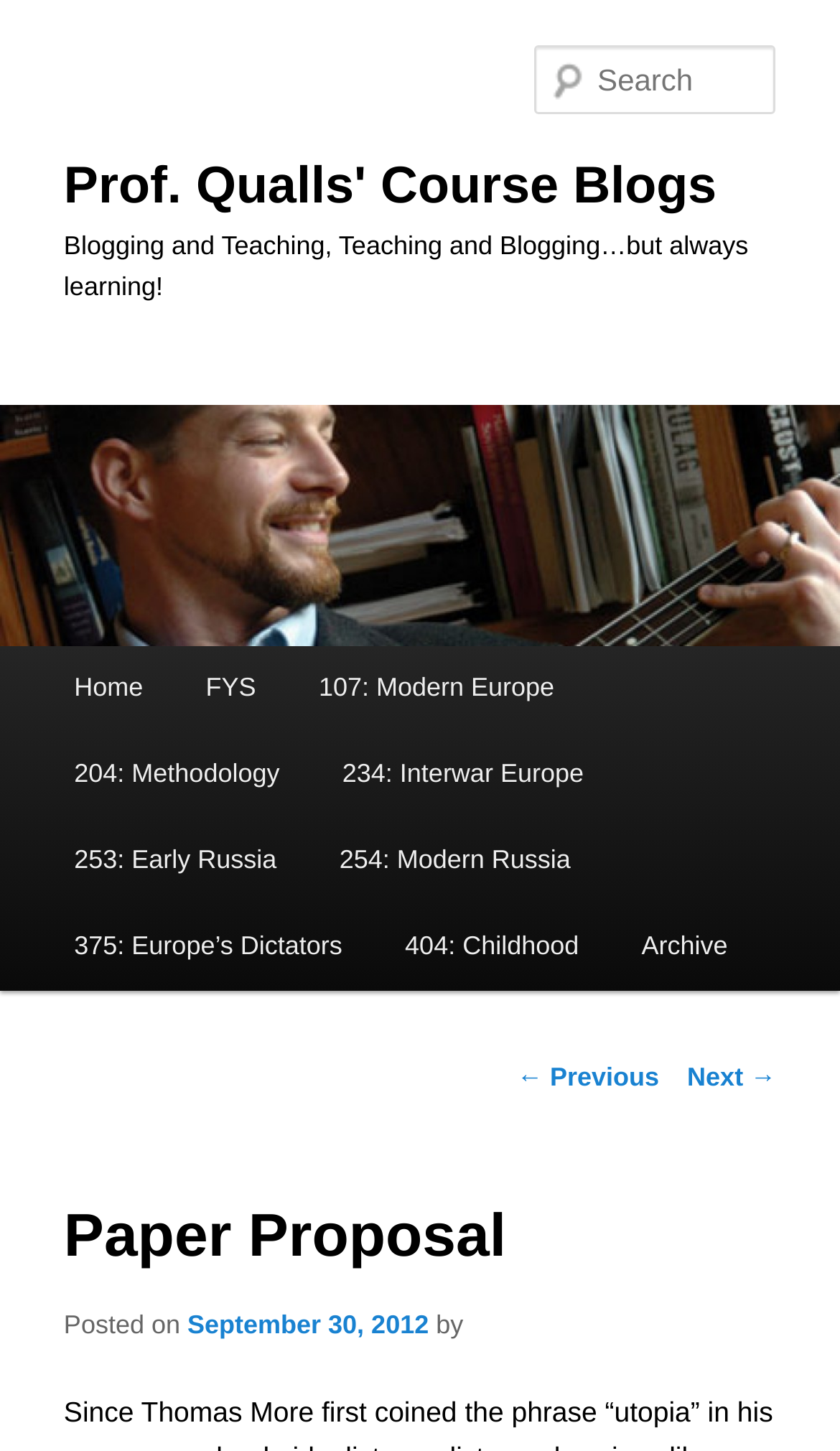Please identify the bounding box coordinates of the area that needs to be clicked to follow this instruction: "View the archive".

[0.726, 0.624, 0.904, 0.683]